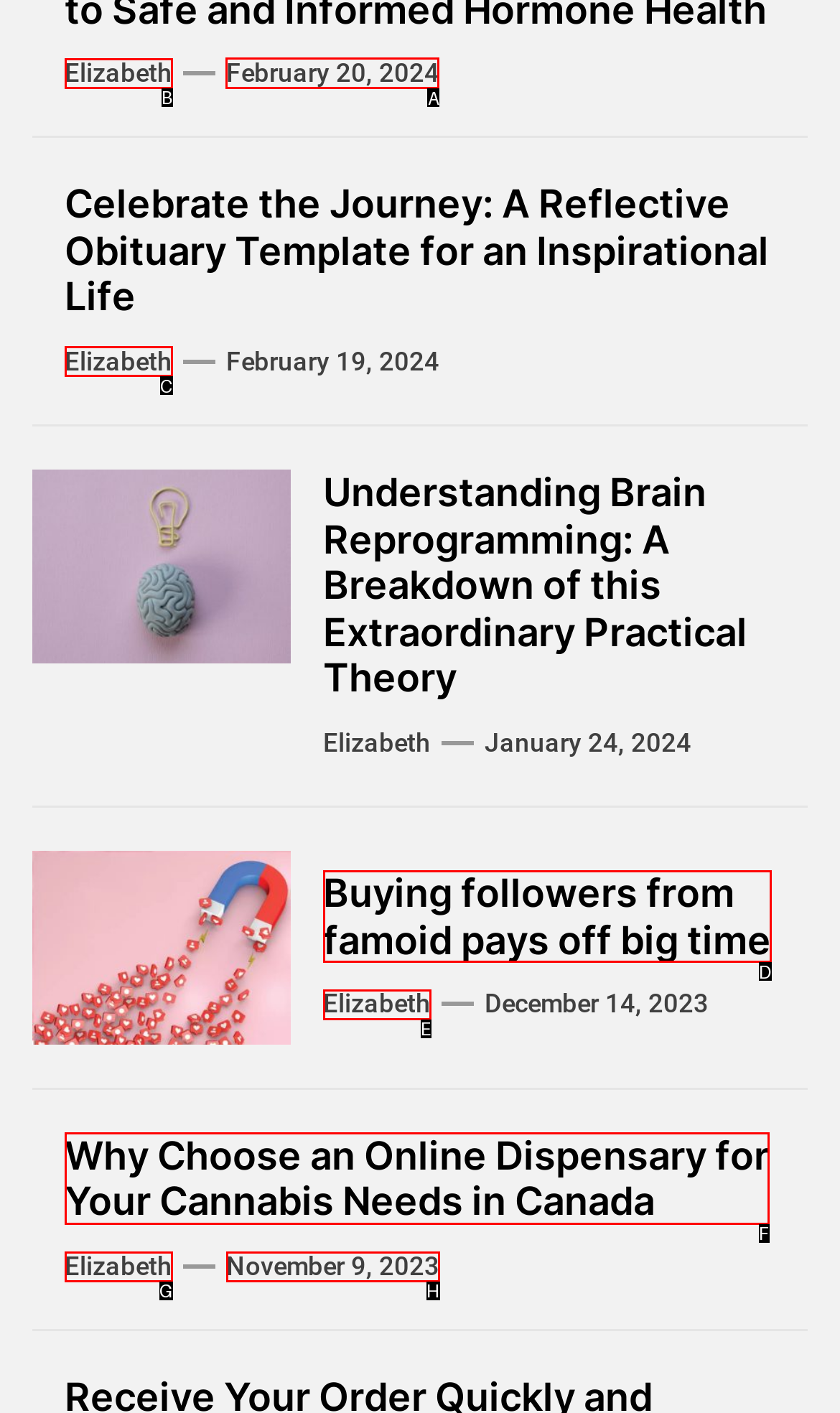Determine which HTML element I should select to execute the task: view article by Elizabeth on February 20, 2024
Reply with the corresponding option's letter from the given choices directly.

A